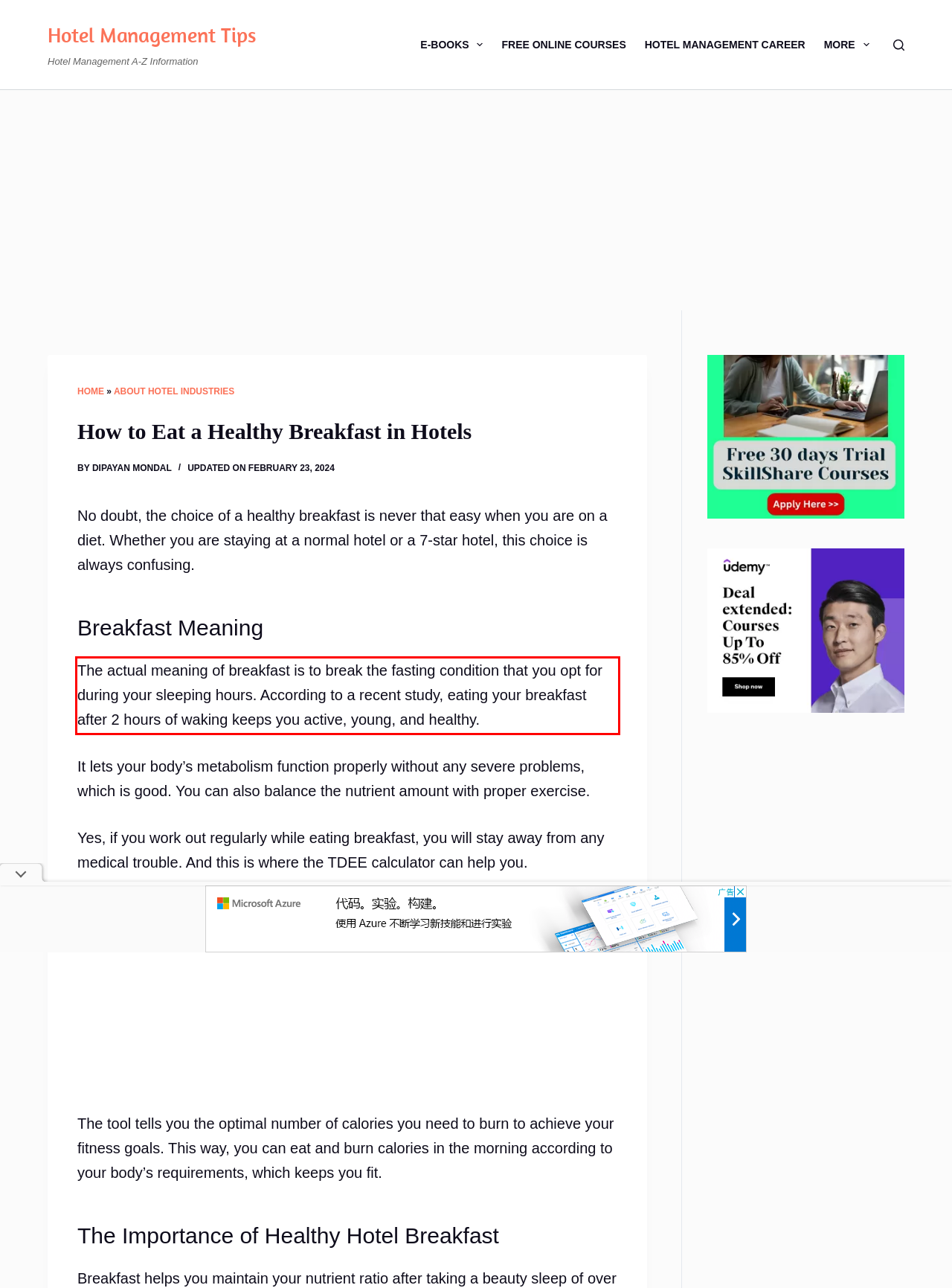You are presented with a webpage screenshot featuring a red bounding box. Perform OCR on the text inside the red bounding box and extract the content.

The actual meaning of breakfast is to break the fasting condition that you opt for during your sleeping hours. According to a recent study, eating your breakfast after 2 hours of waking keeps you active, young, and healthy.